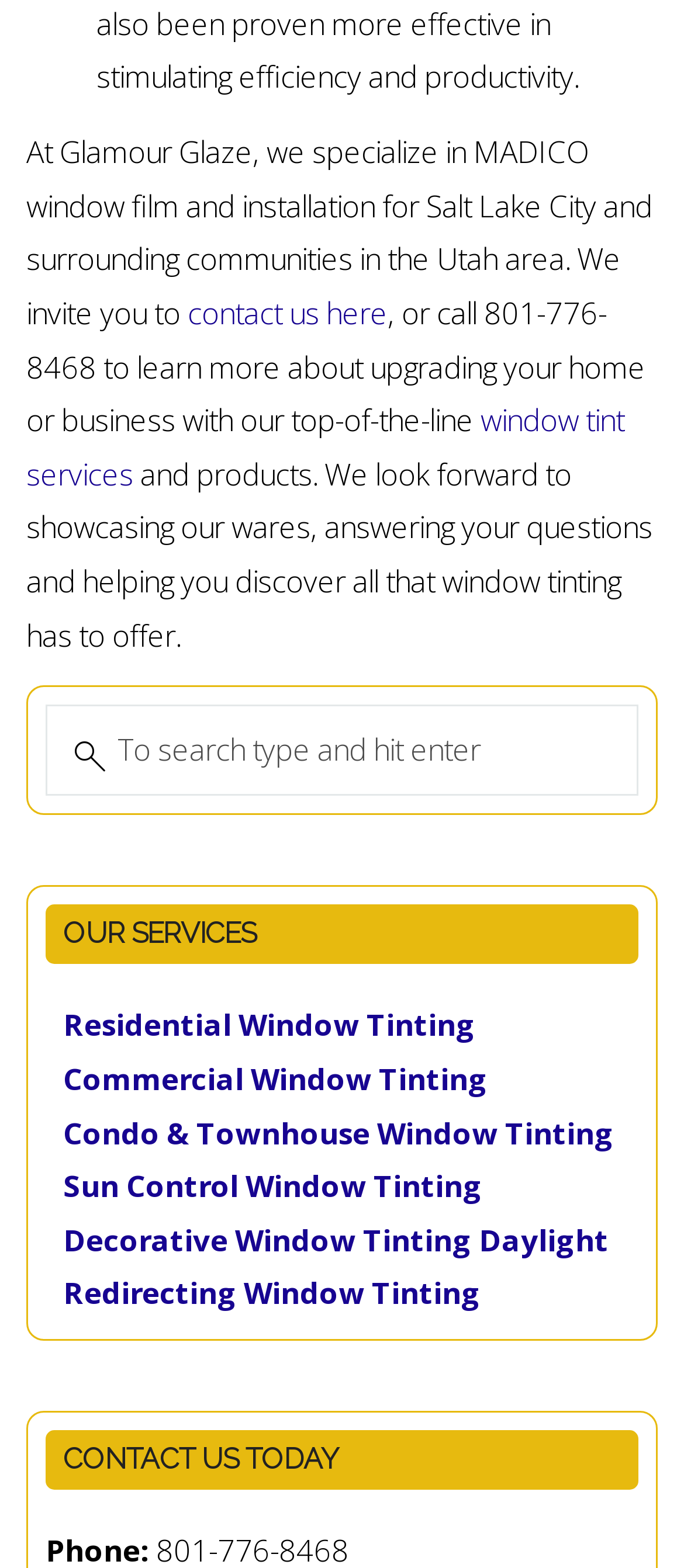Find the bounding box coordinates for the area that should be clicked to accomplish the instruction: "Browse ALL posts".

None